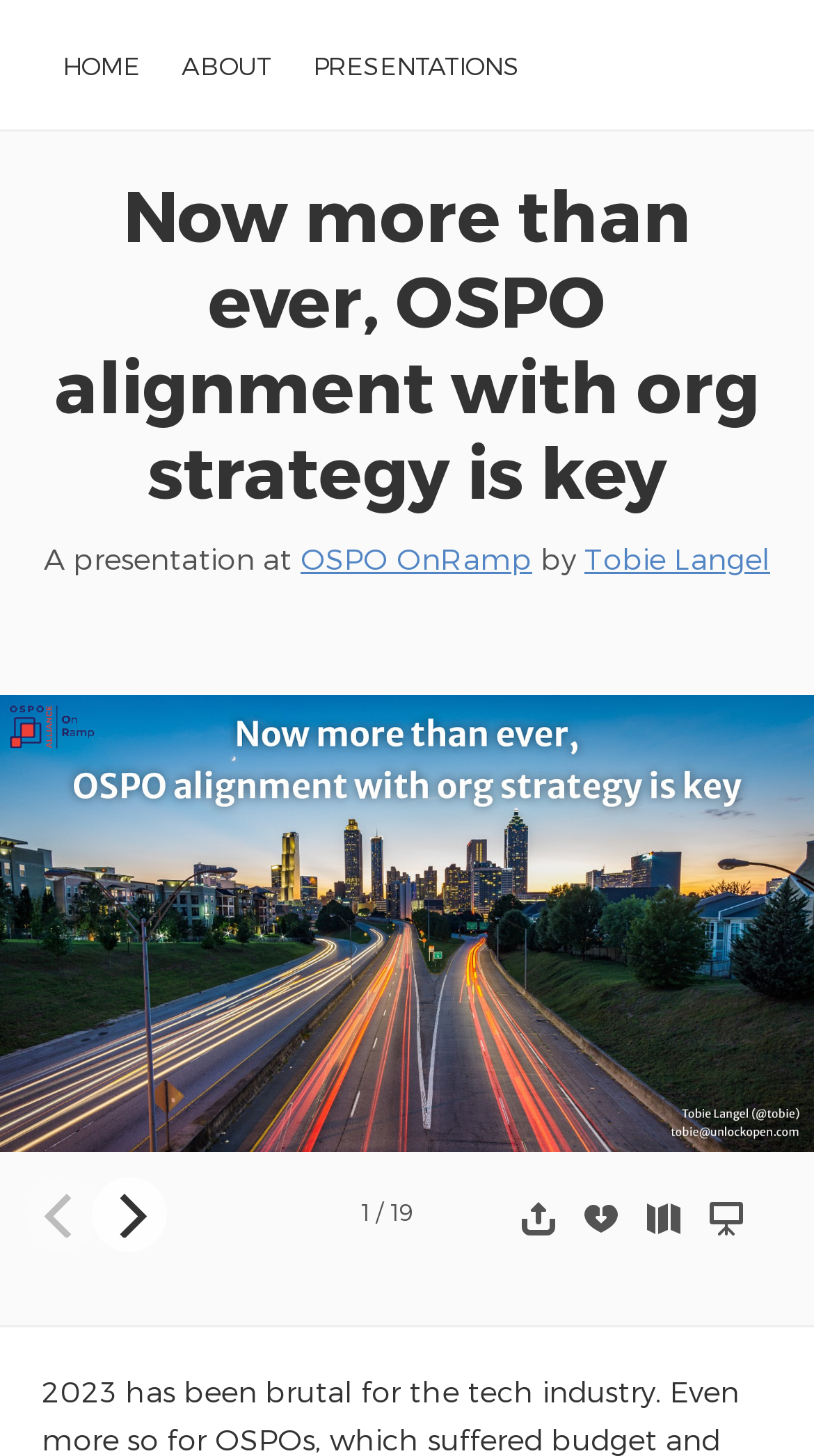Determine the bounding box for the HTML element described here: "aria-describedby="action-present" title="Enter presentation mode"". The coordinates should be given as [left, top, right, bottom] with each number being a float between 0 and 1.

[0.854, 0.82, 0.931, 0.853]